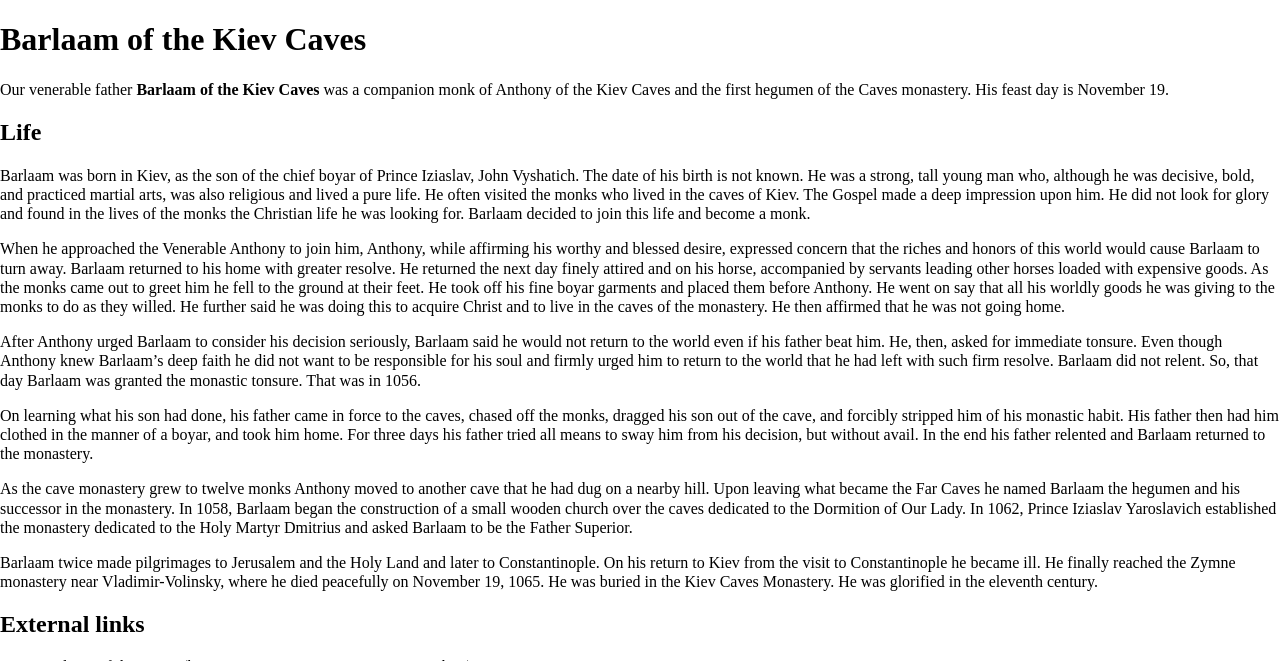Locate the bounding box coordinates of the clickable region necessary to complete the following instruction: "Read about the life of Barlaam". Provide the coordinates in the format of four float numbers between 0 and 1, i.e., [left, top, right, bottom].

[0.0, 0.18, 1.0, 0.221]